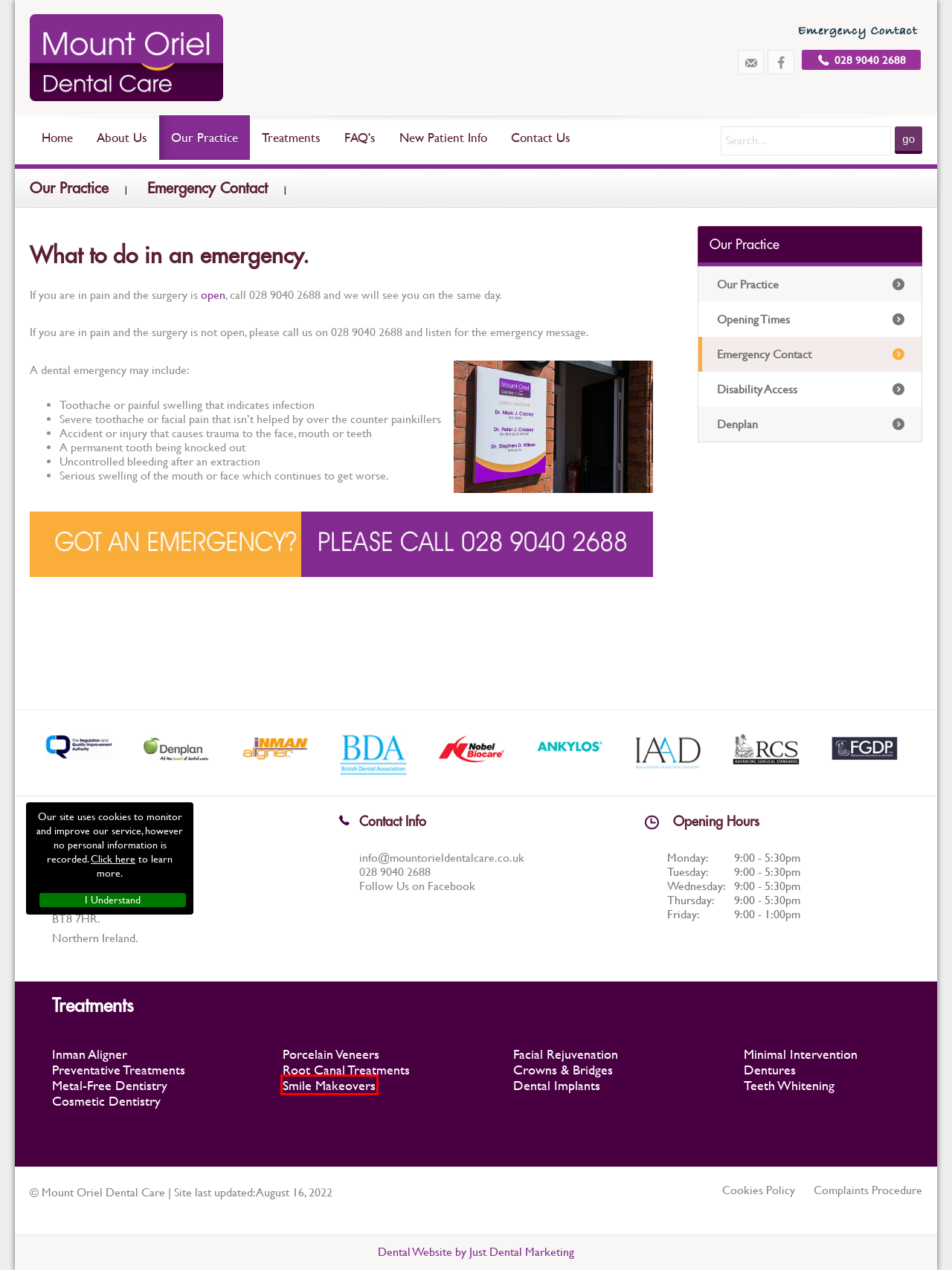Given a screenshot of a webpage with a red bounding box, please pick the webpage description that best fits the new webpage after clicking the element inside the bounding box. Here are the candidates:
A. Teeth Whitening
B. Going Metal Free | Mount Oriel Dental Care | Cosmetic | Treatments | Belfast
C. Root Canal Treatments | Restorative Dentistry | Mount Oriel Dental Care | Belfast
D. Preventative Dentistry | Smile for Longer | Mount Oriel Dental Care | Belfast | Northern Ireland
E. Restore Broken Smiles | Crowns and Bridges | Mount Oriel Dental Care | Belfast | Northern Ireland
F. Smile Makeovers | Get the Perfect Smile | Mount Oriel Dental |Belfast
G. Inman Aligner | The Faster way to a Perfect Smile | Mount Oriel Dental | Belfast
H. Cosmetic Dentistry

F